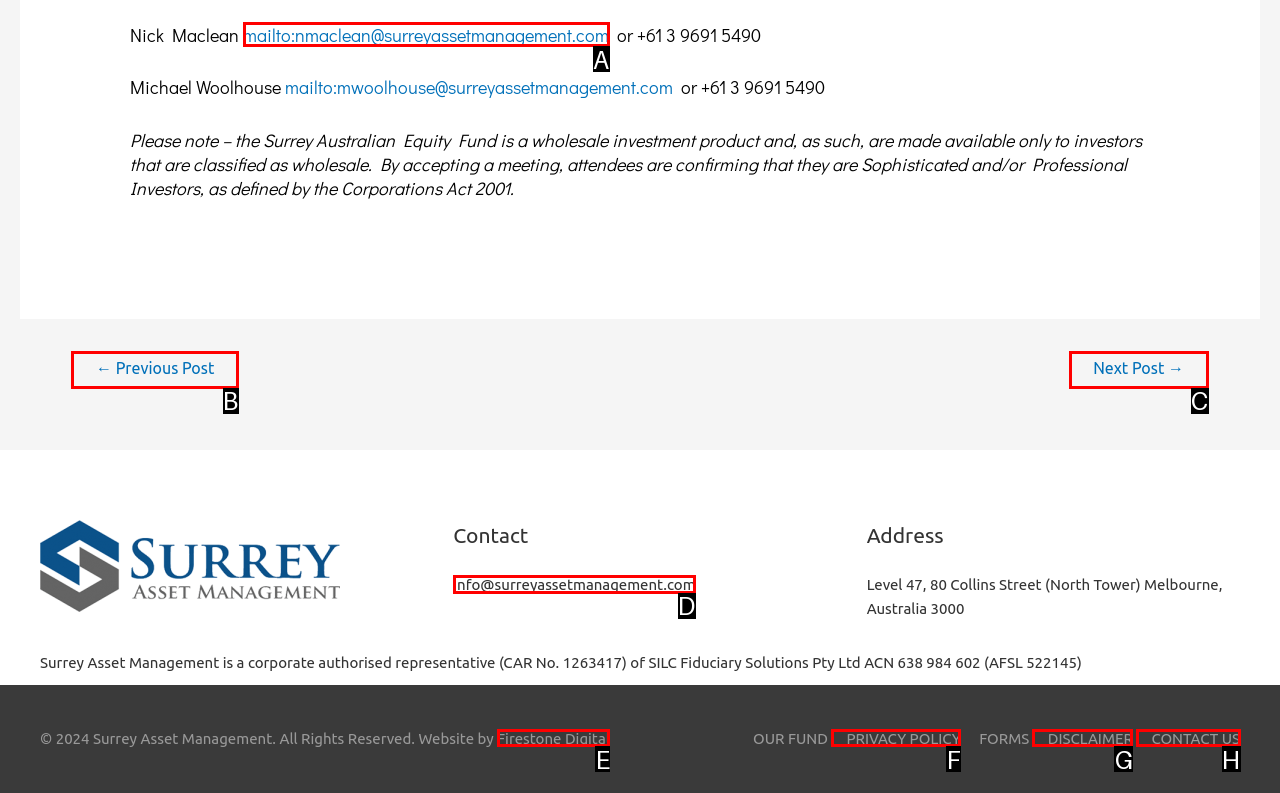Point out the HTML element I should click to achieve the following task: Contact via info@surreyassetmanagement.com Provide the letter of the selected option from the choices.

D